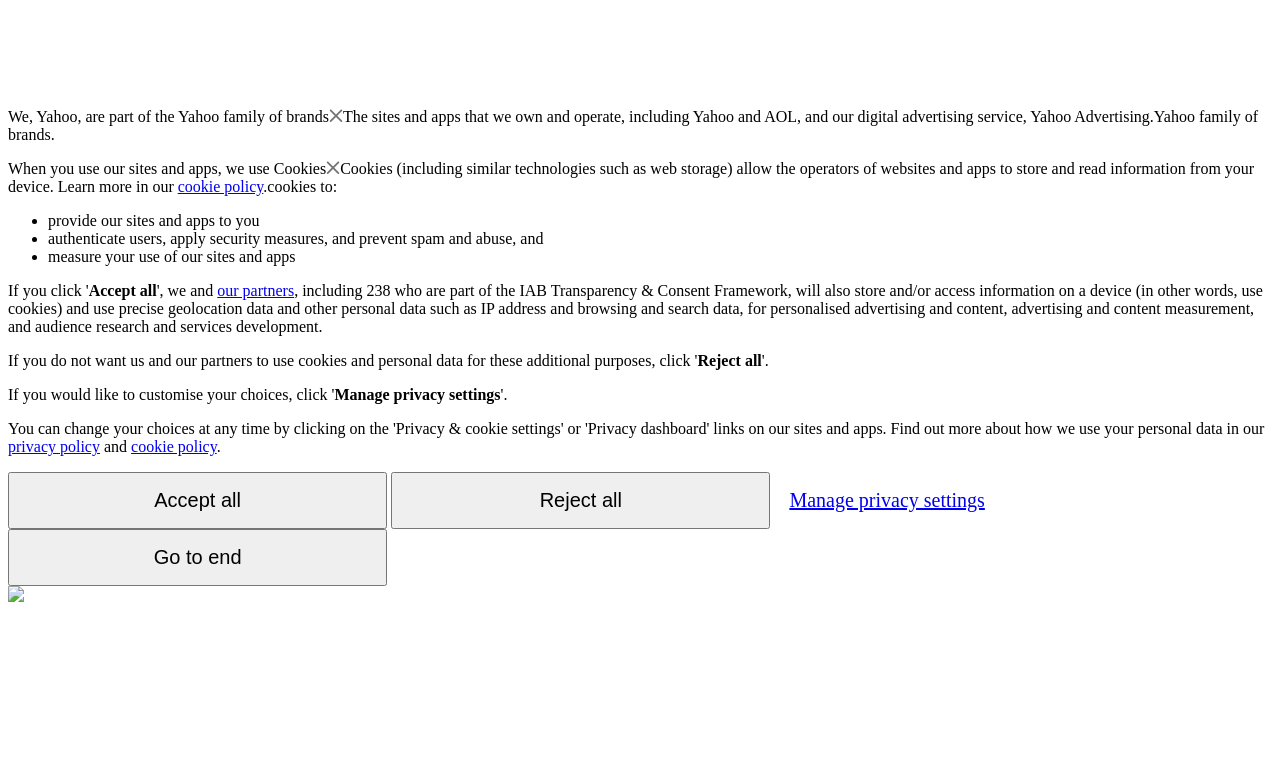Explain the webpage's design and content in an elaborate manner.

The webpage appears to be a privacy policy or consent page for Yahoo. At the top, there is a brief introduction stating that Yahoo is part of the Yahoo family of brands. Below this, there is a section explaining how Yahoo uses cookies and other technologies to store and read information from users' devices. This section includes a link to the cookie policy.

The page then lists the purposes for which Yahoo uses cookies, including providing its sites and apps, authenticating users, applying security measures, and measuring user behavior. Each of these points is marked with a bullet point.

Following this, there are three buttons: "Accept all", "Reject all", and "Manage privacy settings". The "Accept all" button is located near the top of this section, while the "Reject all" button is positioned below it. The "Manage privacy settings" button is located at the bottom of this section.

Additionally, there are links to the privacy policy and cookie policy at the bottom of the page. There is also a small image at the very bottom of the page, although its contents are not specified.